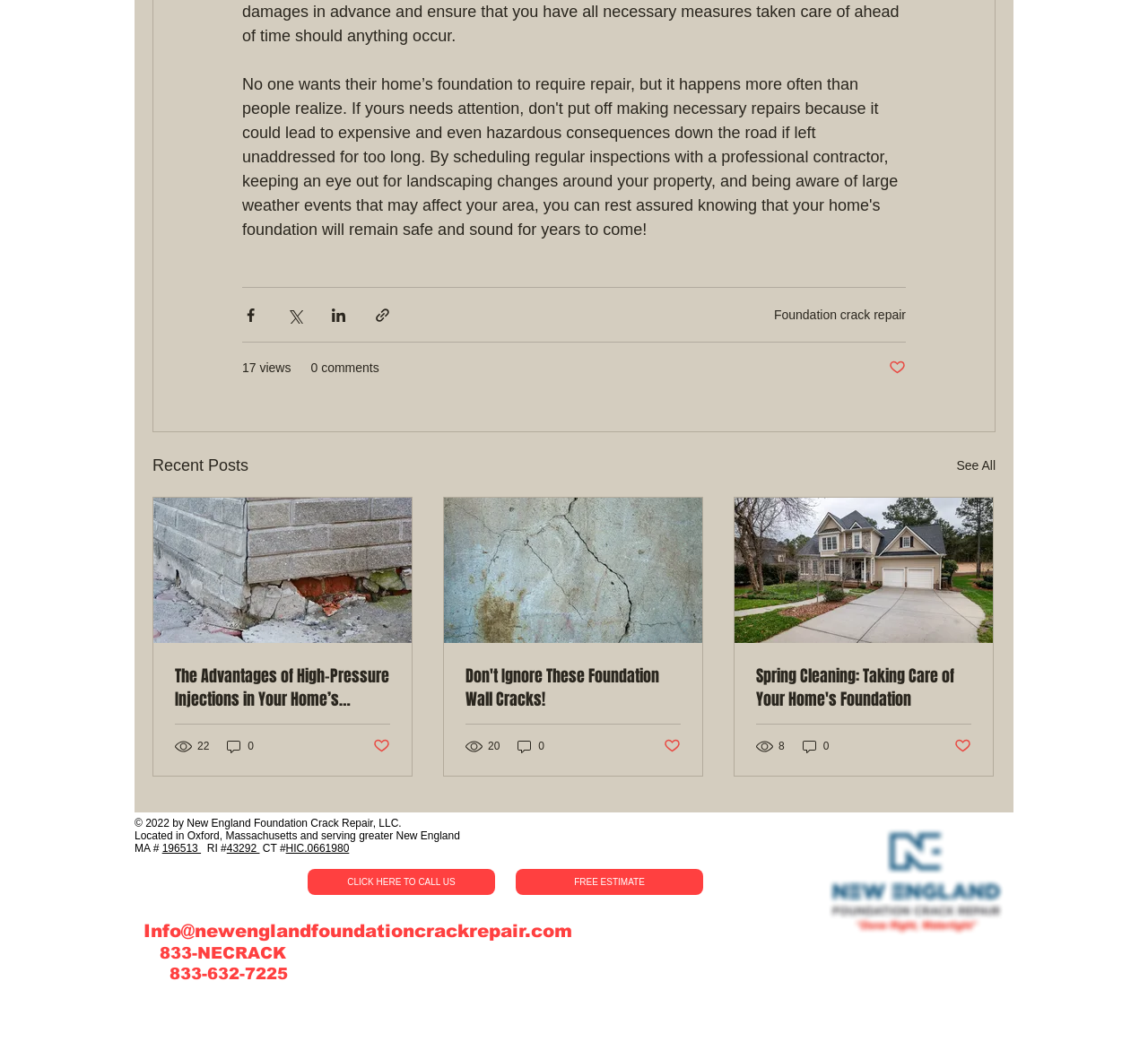Determine the bounding box coordinates of the clickable region to execute the instruction: "Enter your website". The coordinates should be four float numbers between 0 and 1, denoted as [left, top, right, bottom].

None